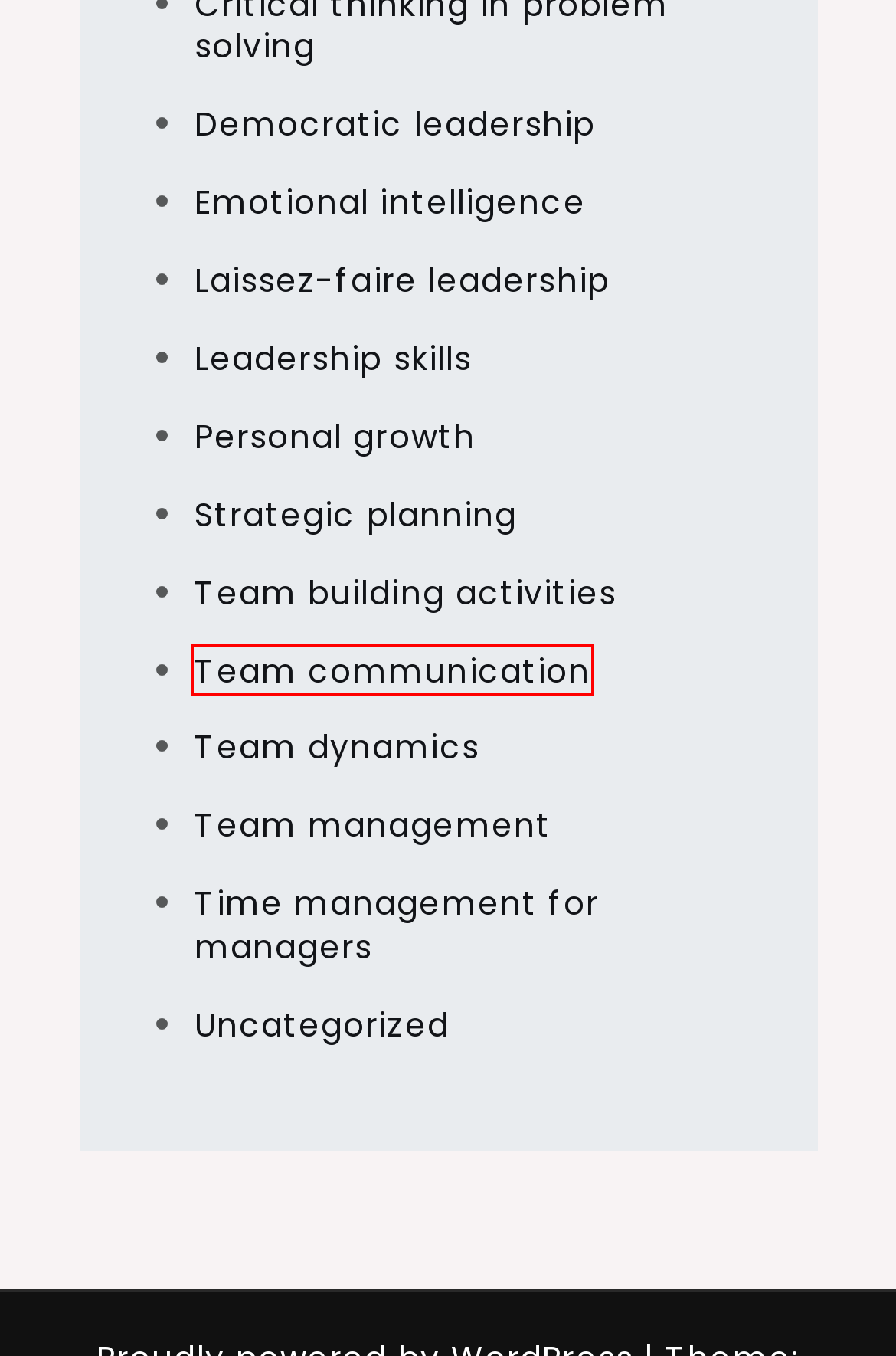Given a webpage screenshot with a UI element marked by a red bounding box, choose the description that best corresponds to the new webpage that will appear after clicking the element. The candidates are:
A. Uncategorized – COO Systems
B. Emotional intelligence – COO Systems
C. Team building activities – COO Systems
D. Personal growth – COO Systems
E. Team management – COO Systems
F. Team communication – COO Systems
G. Strategic planning – COO Systems
H. Leadership skills – COO Systems

F